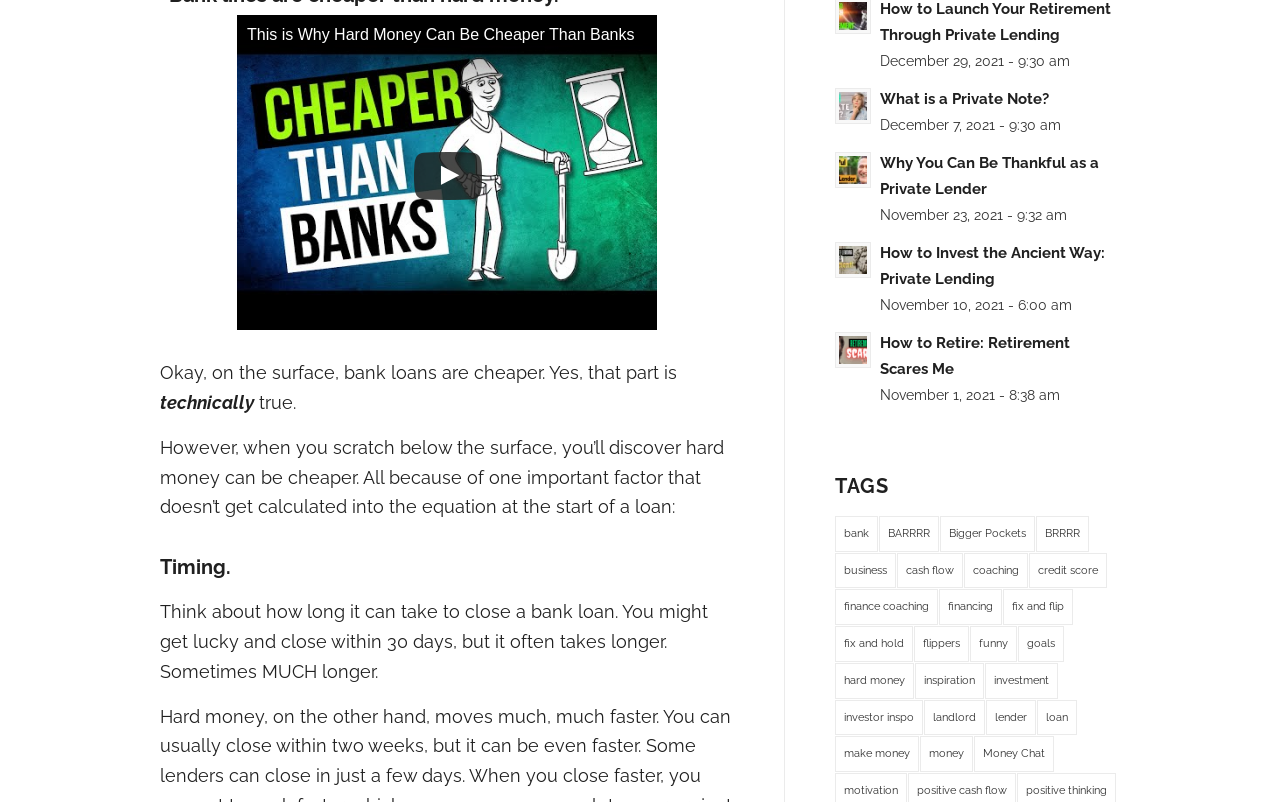Refer to the element description money and identify the corresponding bounding box in the screenshot. Format the coordinates as (top-left x, top-left y, bottom-right x, bottom-right y) with values in the range of 0 to 1.

[0.719, 0.918, 0.76, 0.962]